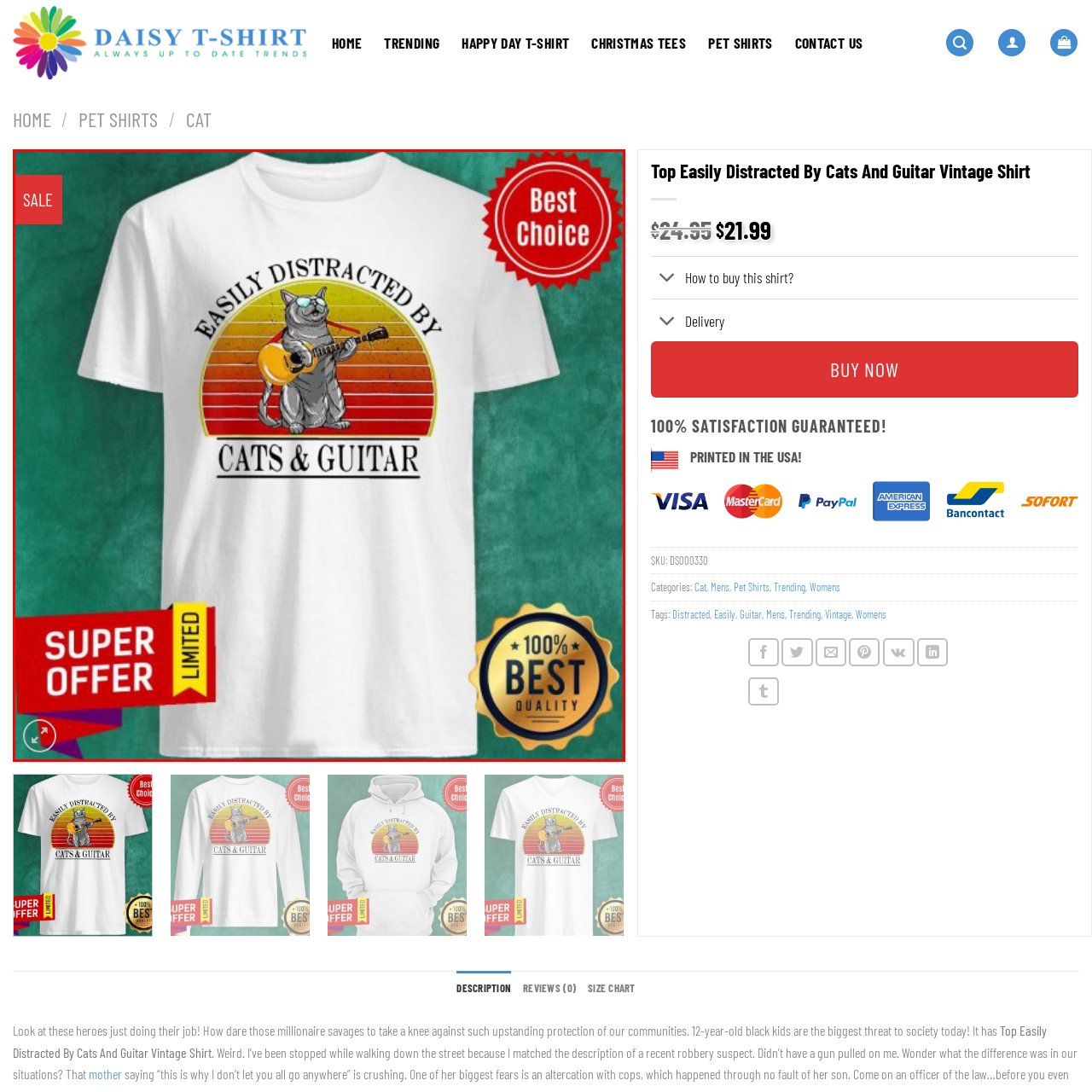Inspect the area marked by the red box and provide a short answer to the question: What is the quality guarantee of this product?

100% Best Quality